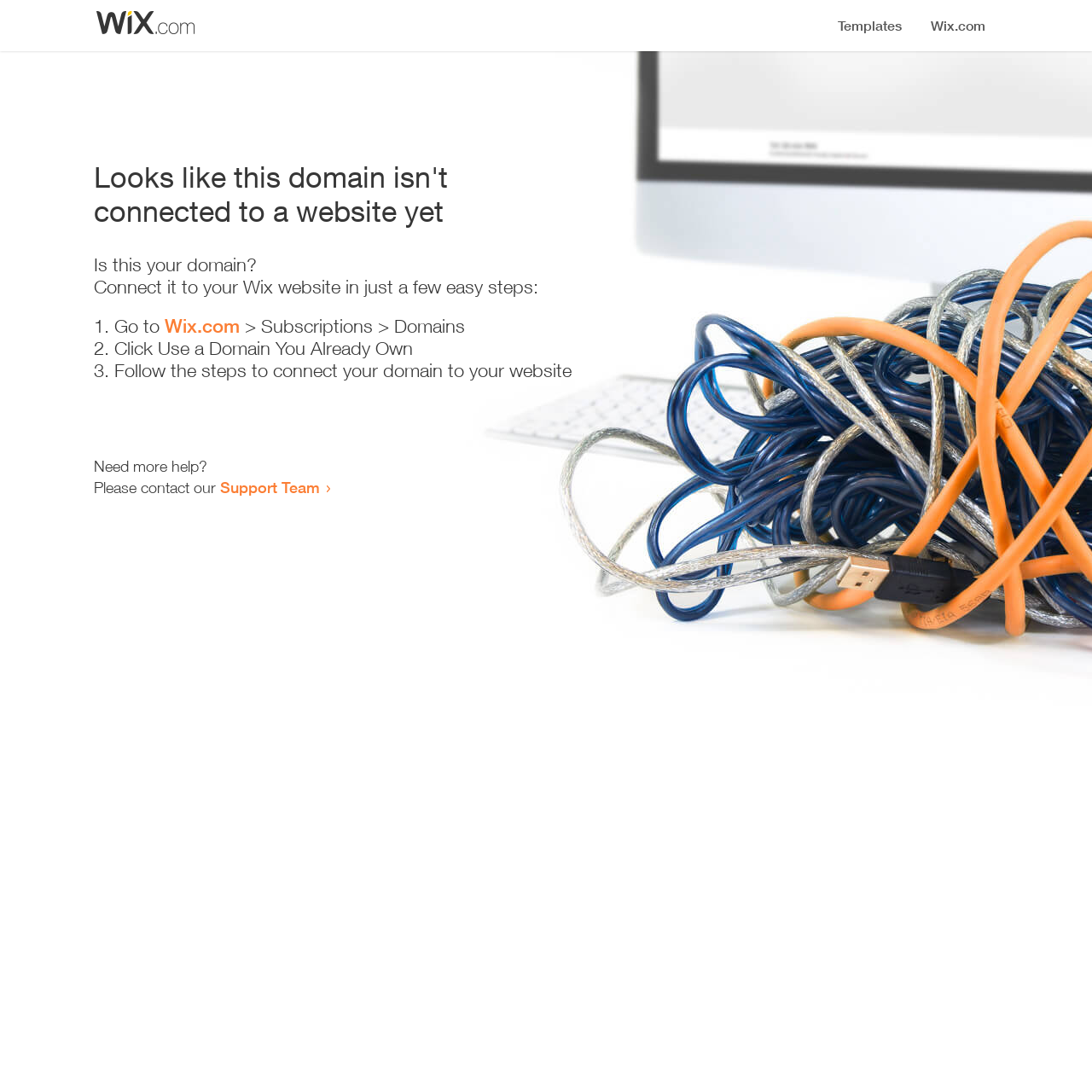Write a detailed summary of the webpage, including text, images, and layout.

The webpage appears to be an error page, indicating that a domain is not connected to a website yet. At the top, there is a small image, likely a logo or icon. Below the image, a prominent heading reads "Looks like this domain isn't connected to a website yet". 

Underneath the heading, a series of instructions are provided to connect the domain to a Wix website. The instructions are divided into three steps, each marked with a numbered list marker (1., 2., and 3.). The first step involves going to Wix.com, followed by navigating to the Subscriptions and Domains section. The second step is to click "Use a Domain You Already Own", and the third step is to follow the instructions to connect the domain to the website.

Below the instructions, there is a message asking if the user needs more help, followed by an invitation to contact the Support Team via a link. Overall, the webpage is focused on guiding the user to connect their domain to a Wix website.